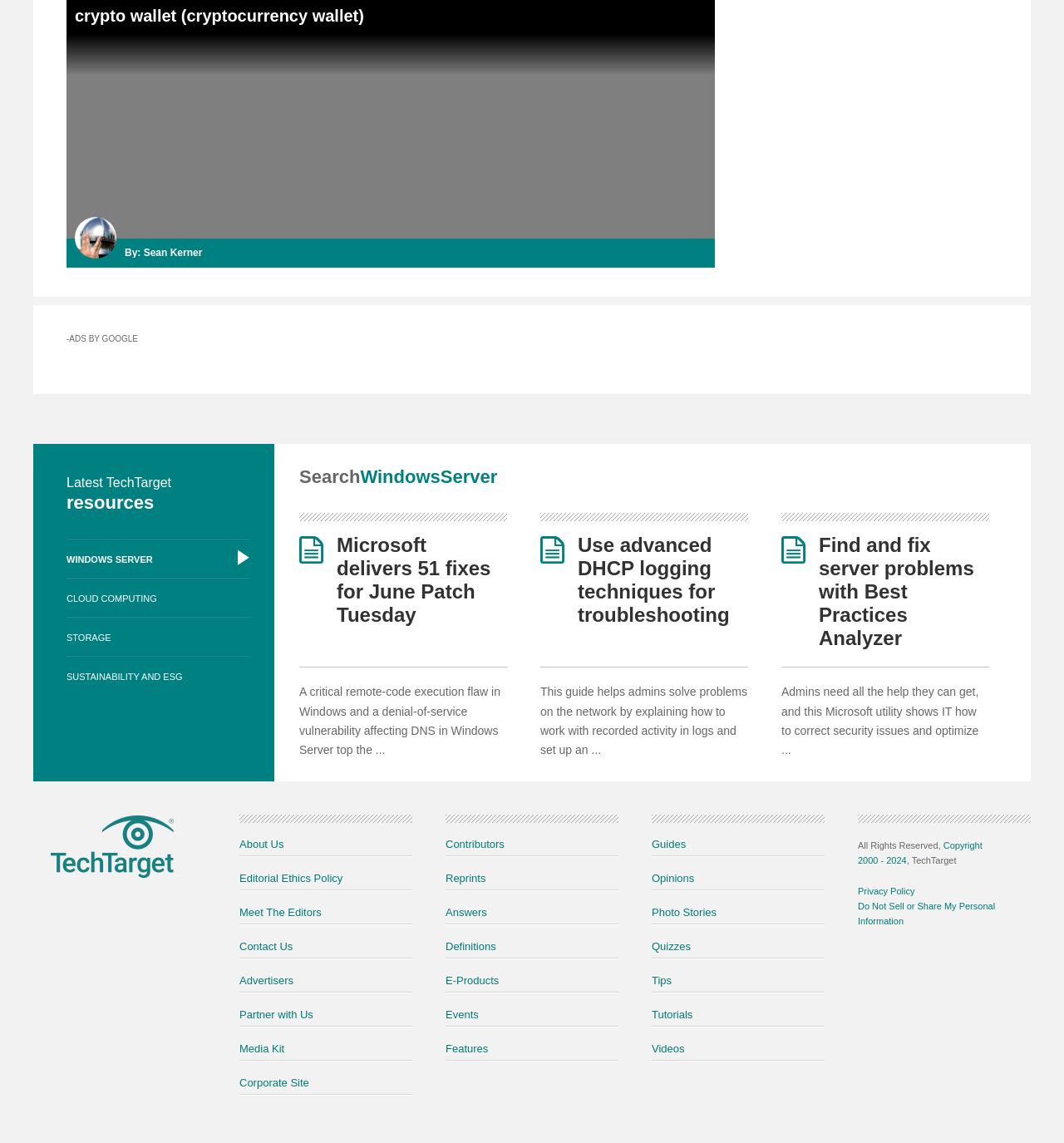What is the topic of the article with the link 'Microsoft delivers 51 fixes for June Patch Tuesday'?
Refer to the screenshot and deliver a thorough answer to the question presented.

The link 'Microsoft delivers 51 fixes for June Patch Tuesday' is located near the text 'A critical remote-code execution flaw in Windows and a denial-of-service vulnerability affecting DNS in Windows Server top the...', which suggests that the article is related to Windows.